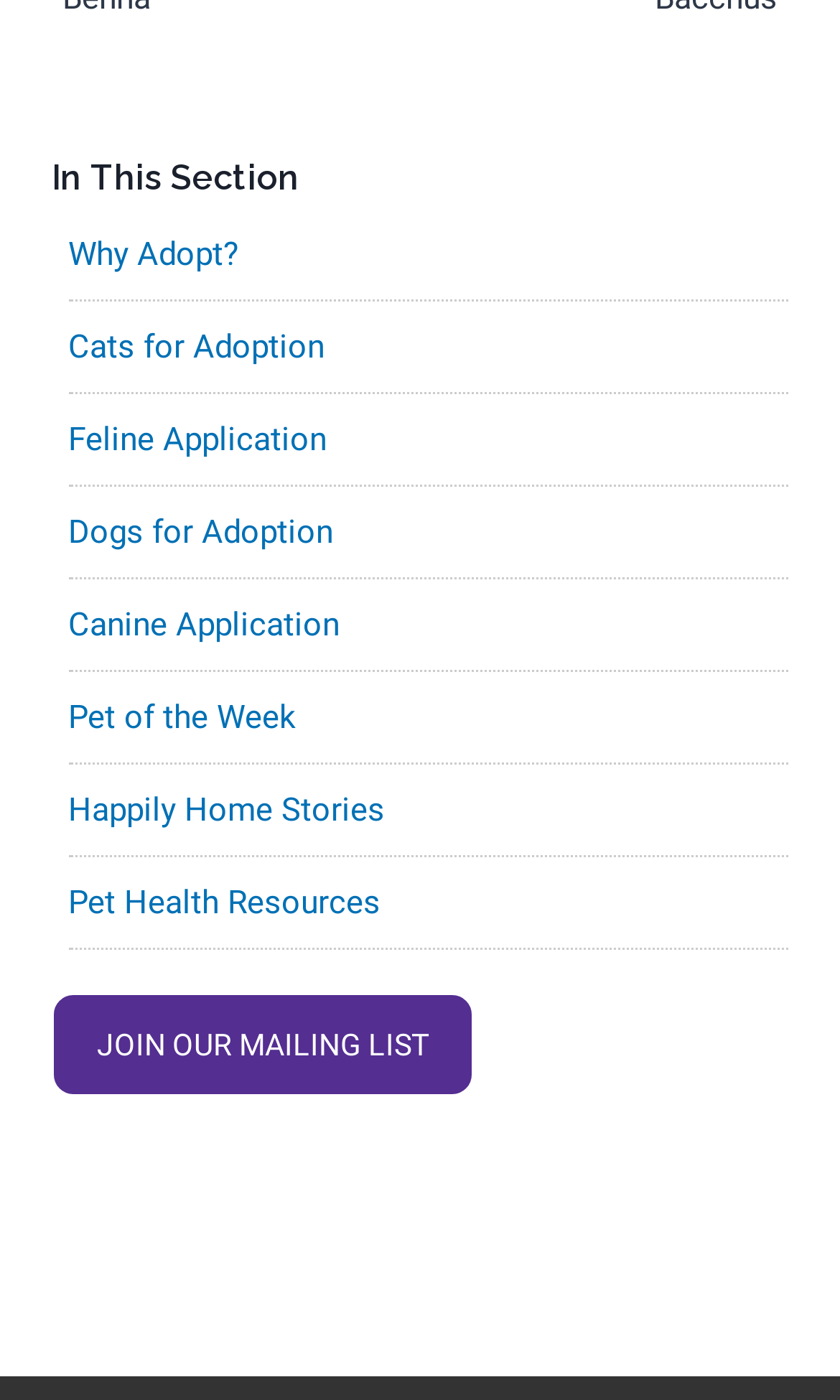Given the webpage screenshot, identify the bounding box of the UI element that matches this description: "Happily Home Stories".

[0.081, 0.564, 0.458, 0.592]